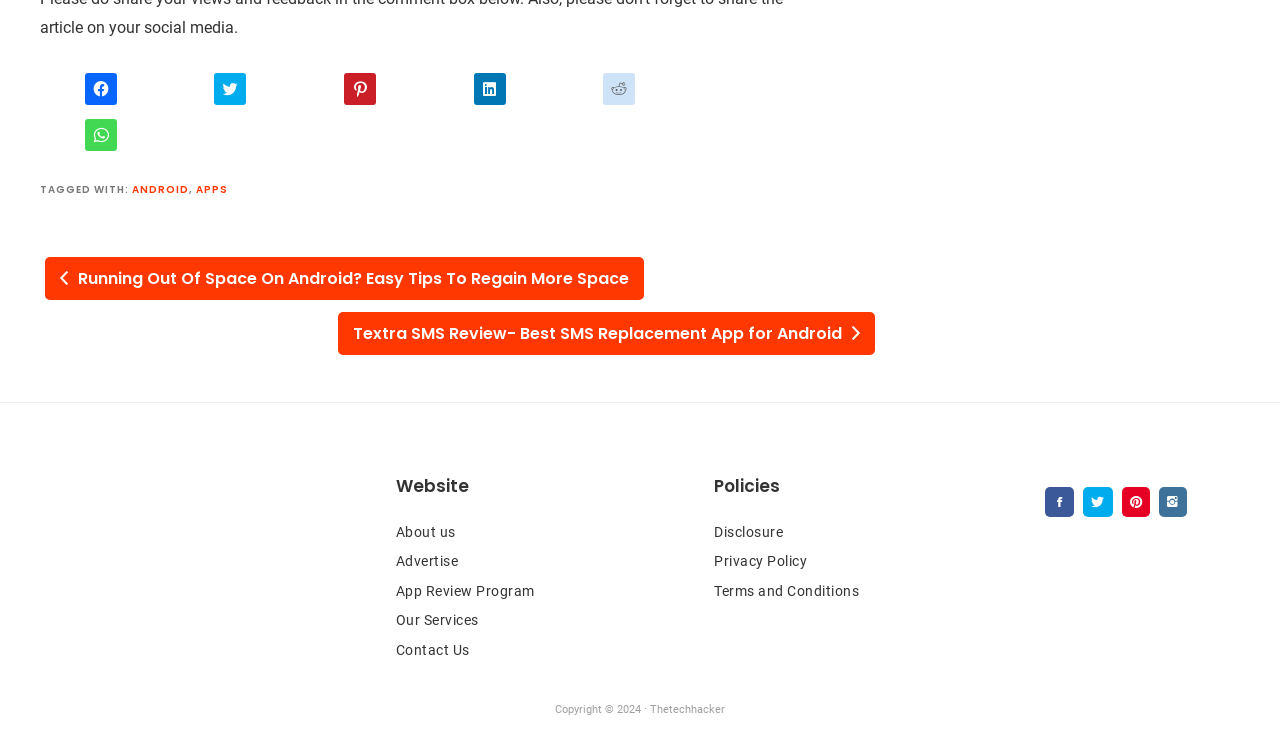Can you show the bounding box coordinates of the region to click on to complete the task described in the instruction: "Visit the About us page"?

[0.309, 0.7, 0.356, 0.721]